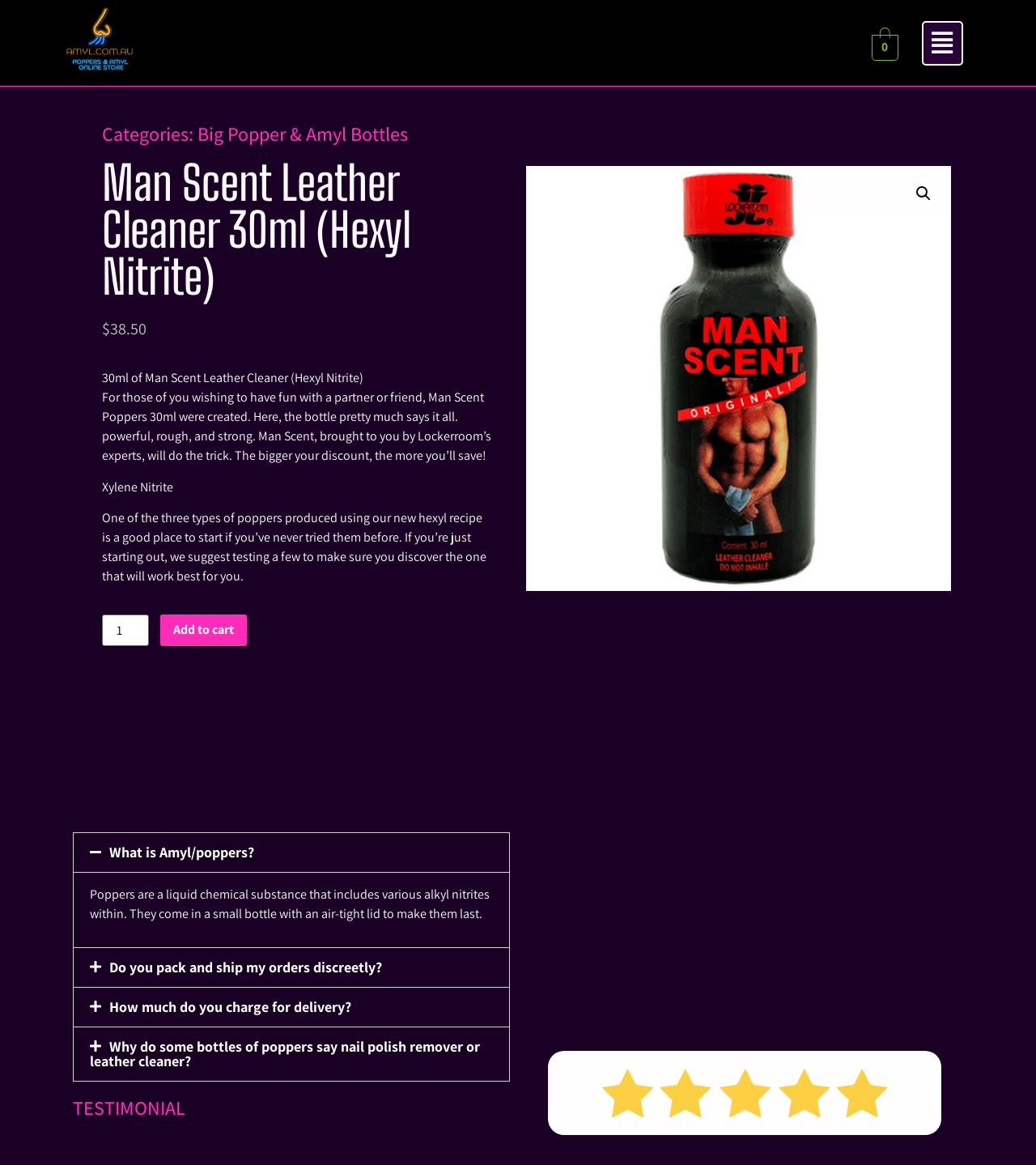What is the price of the product?
Kindly offer a detailed explanation using the data available in the image.

I found the price of the product by looking at the StaticText element with the text '$38.50' which is likely to be the price of the product.